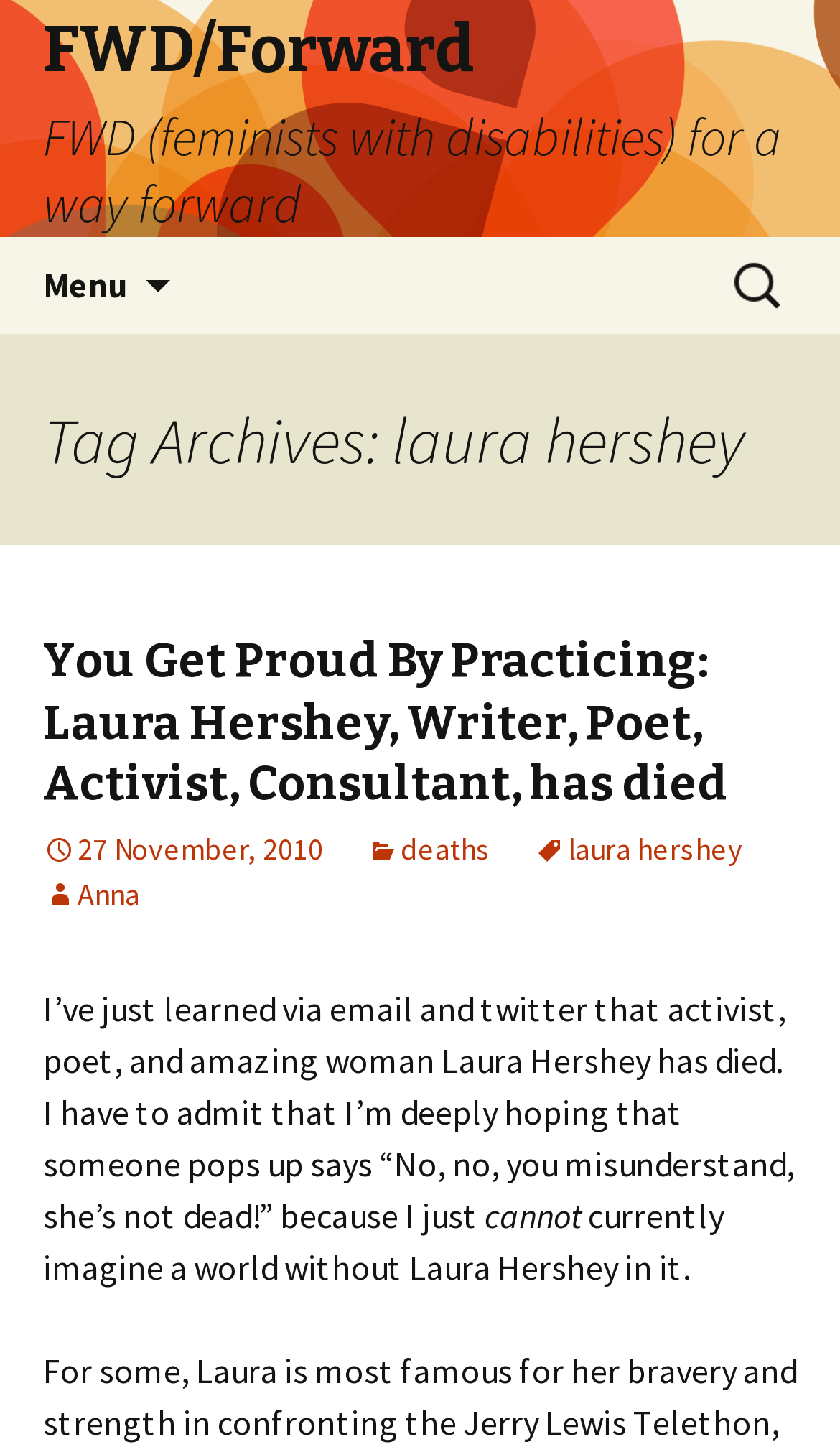Identify the bounding box coordinates for the region to click in order to carry out this instruction: "View the post tagged with laura hershey". Provide the coordinates using four float numbers between 0 and 1, formatted as [left, top, right, bottom].

[0.636, 0.571, 0.885, 0.598]